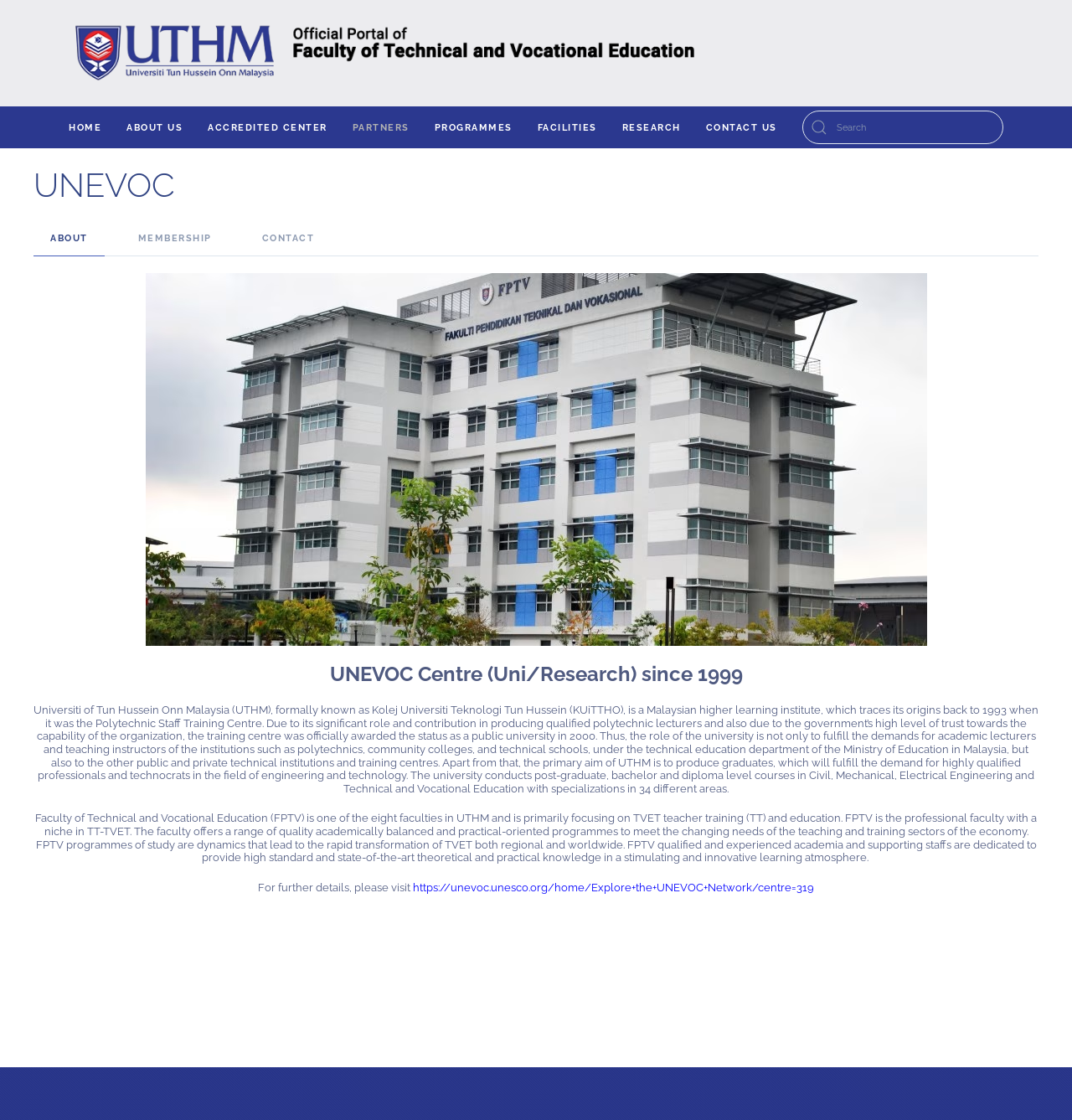Find the coordinates for the bounding box of the element with this description: "Details".

None